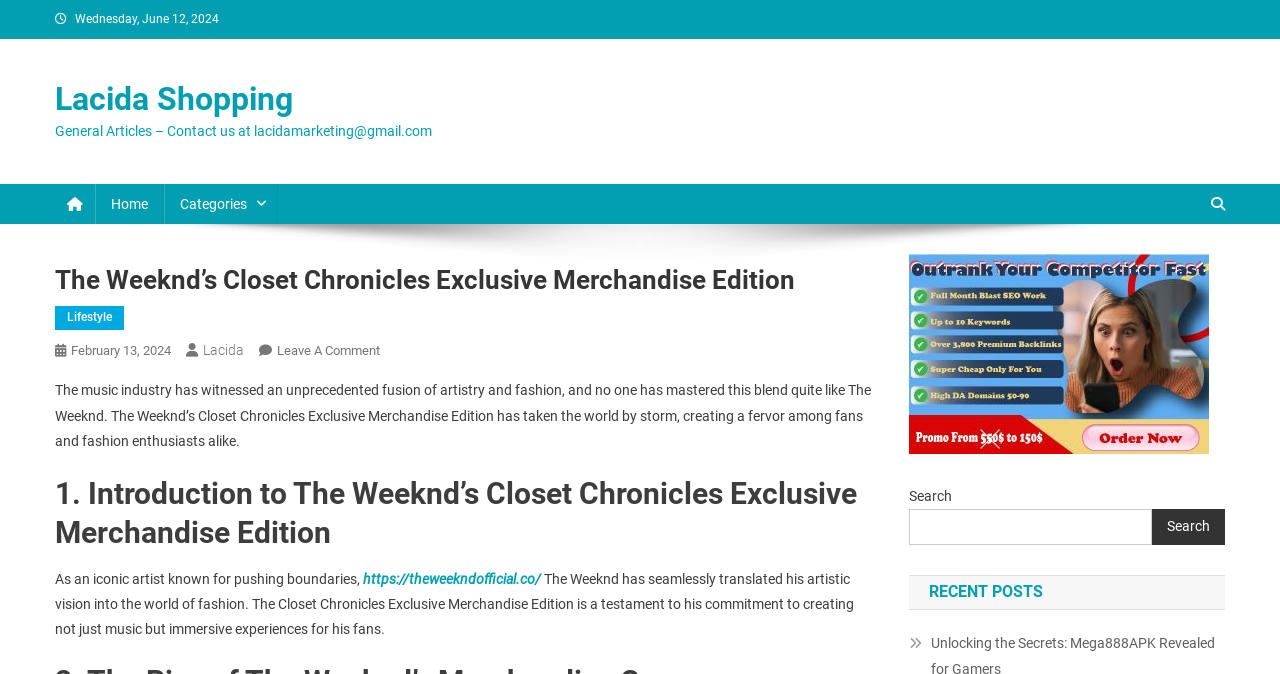What is the purpose of the search box?
From the image, provide a succinct answer in one word or a short phrase.

To search the website